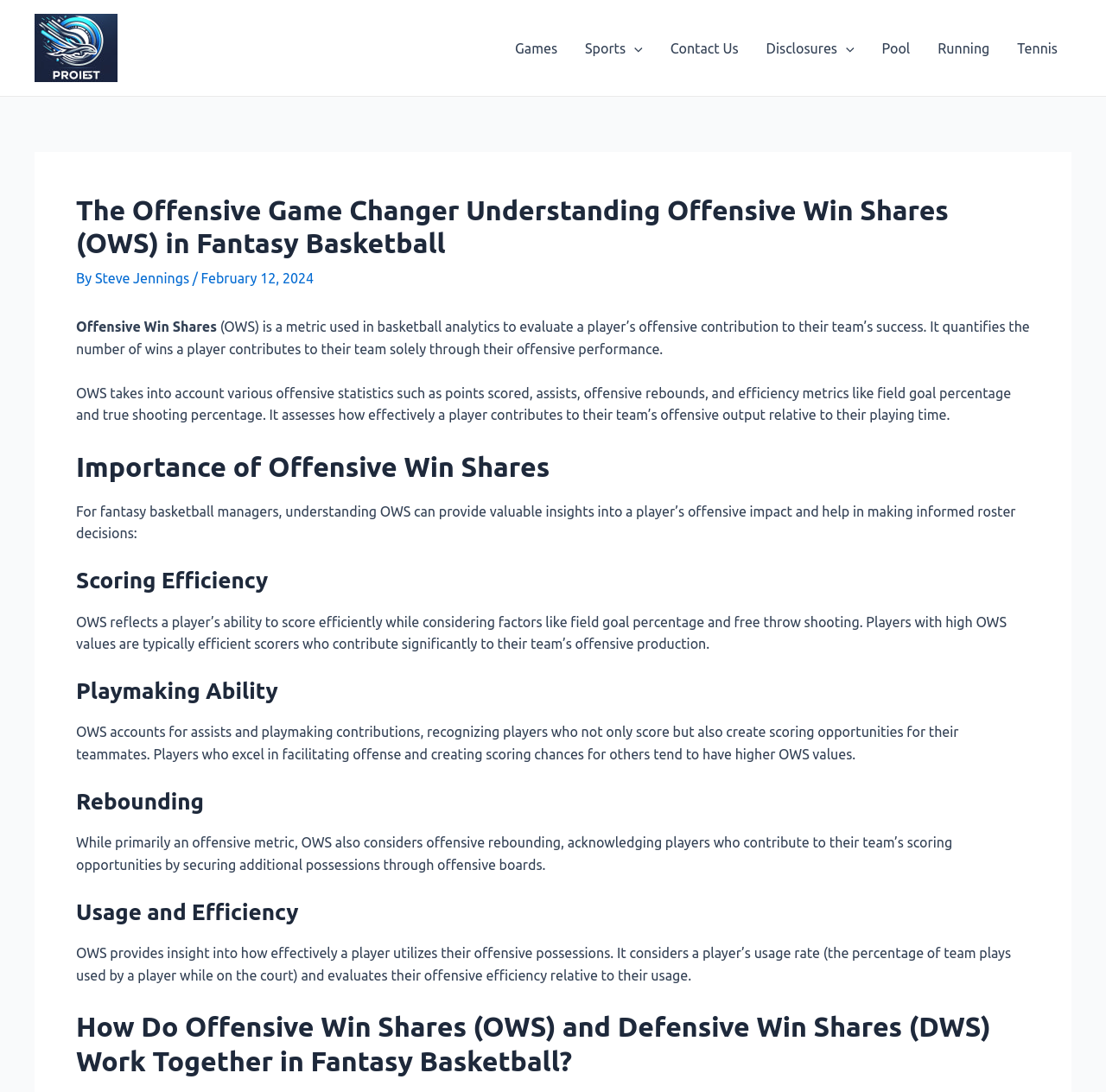What is the date of the article?
From the image, respond with a single word or phrase.

February 12, 2024